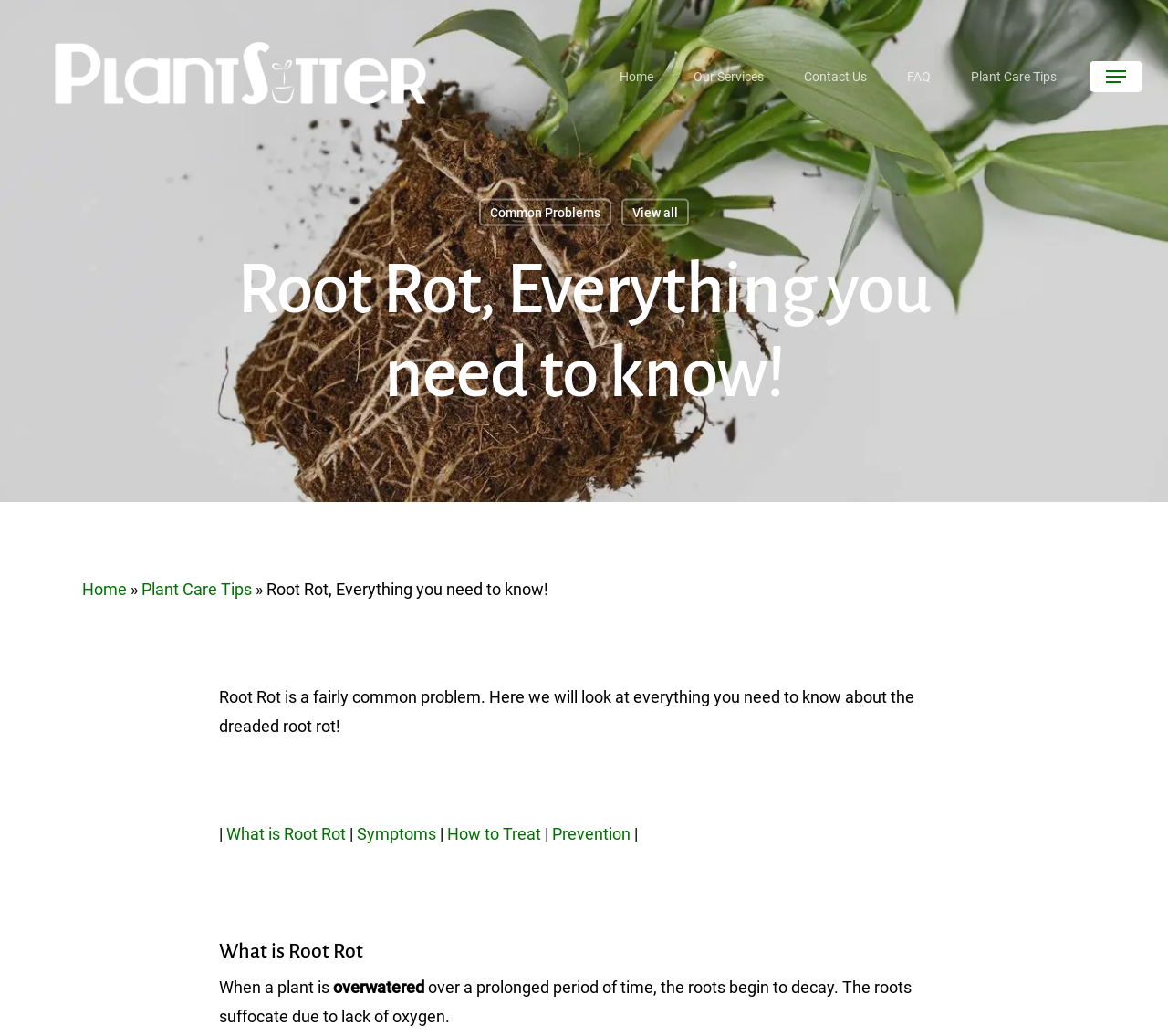What is the current page about?
Craft a detailed and extensive response to the question.

The current page is about Root Rot, as indicated by the heading 'Root Rot, Everything you need to know!' and the text 'Root Rot is a fairly common problem. Here we will look at everything you need to know about the dreaded root rot!'.